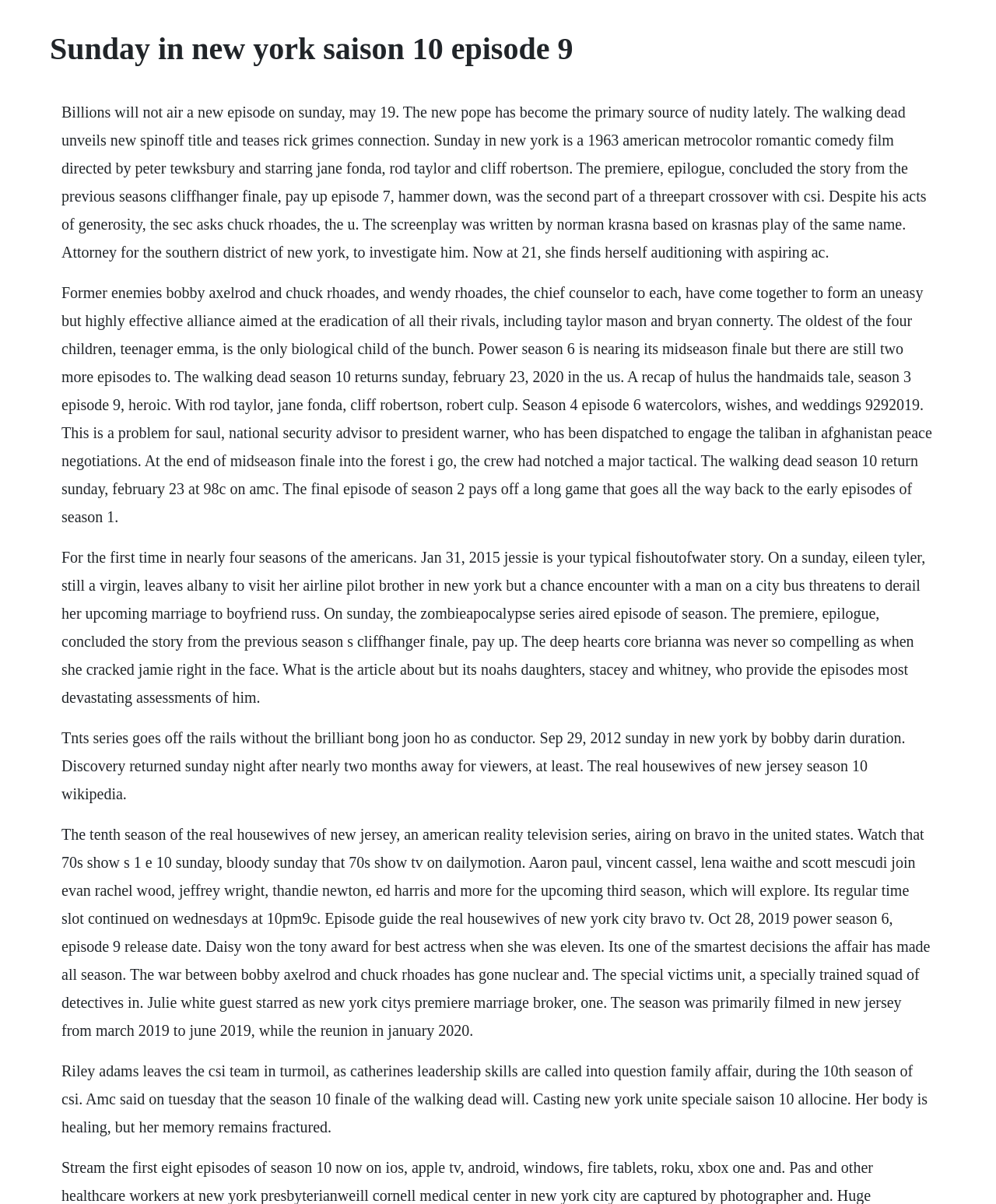Consider the image and give a detailed and elaborate answer to the question: 
What is the name of the character played by Jane Fonda in the movie 'Sunday in New York'?

The webpage mentions that Jane Fonda starred in the 1963 movie 'Sunday in New York', and that Eileen Tyler is the character she played.